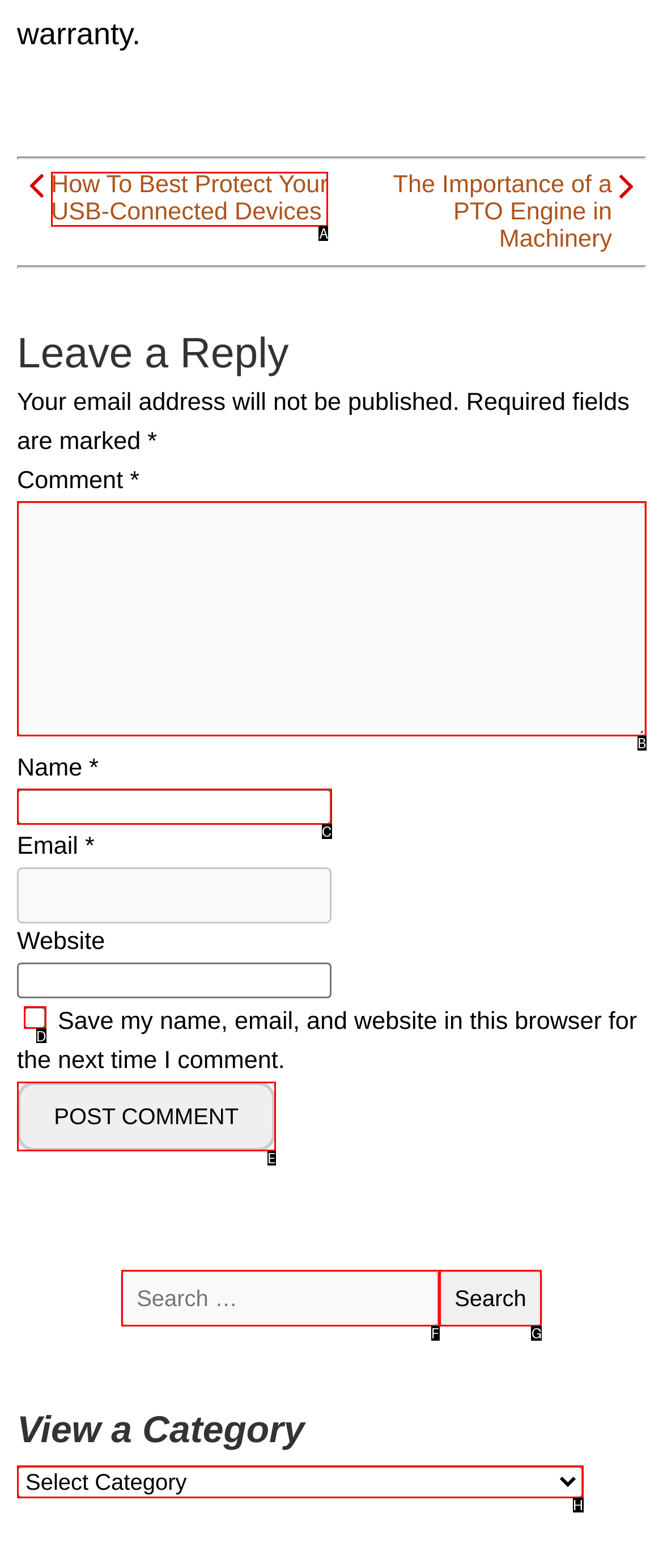Find the HTML element that corresponds to the description: name="submit" value="Post Comment". Indicate your selection by the letter of the appropriate option.

E